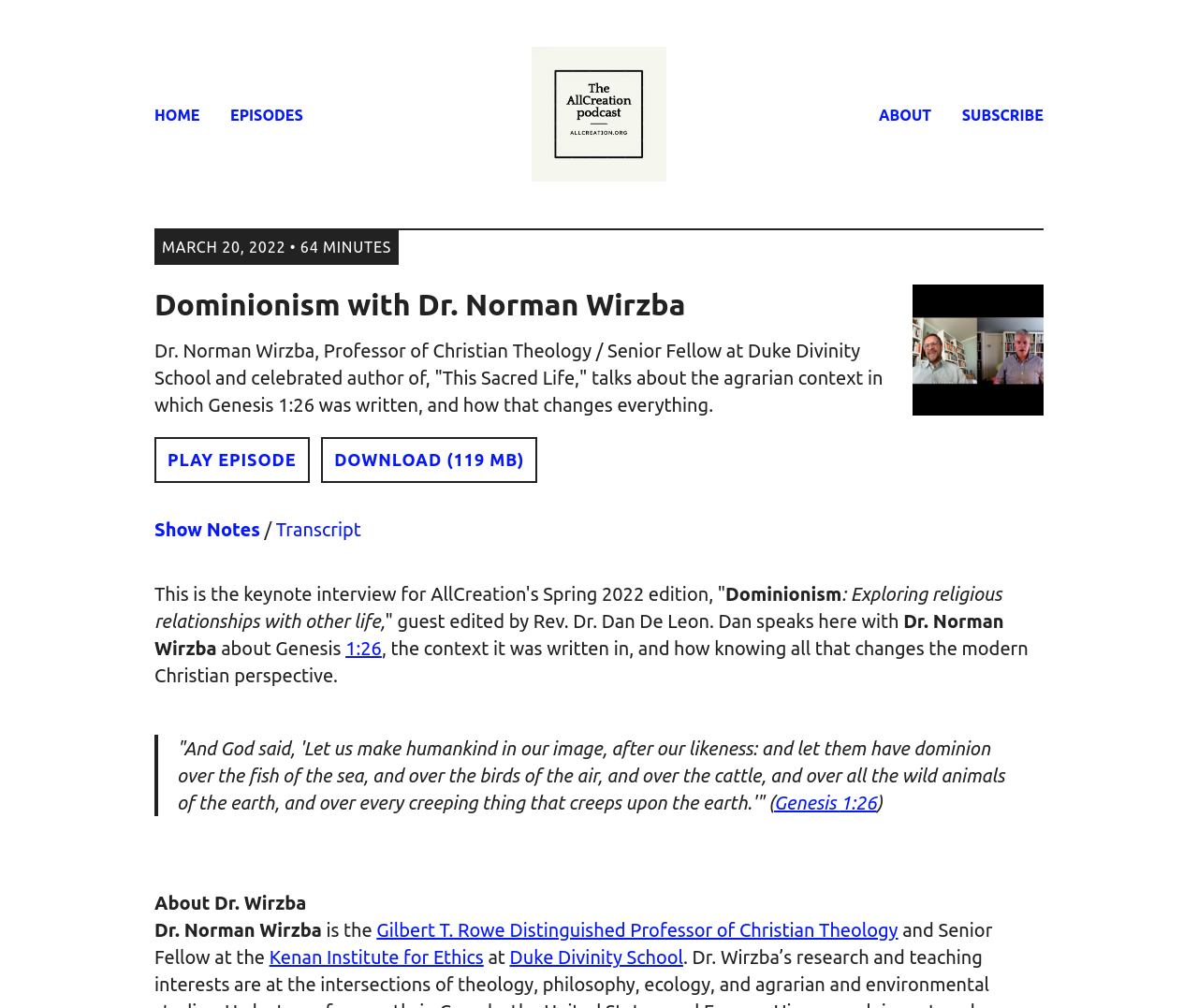Determine the bounding box coordinates for the area you should click to complete the following instruction: "Click the HOME link".

[0.129, 0.105, 0.167, 0.125]